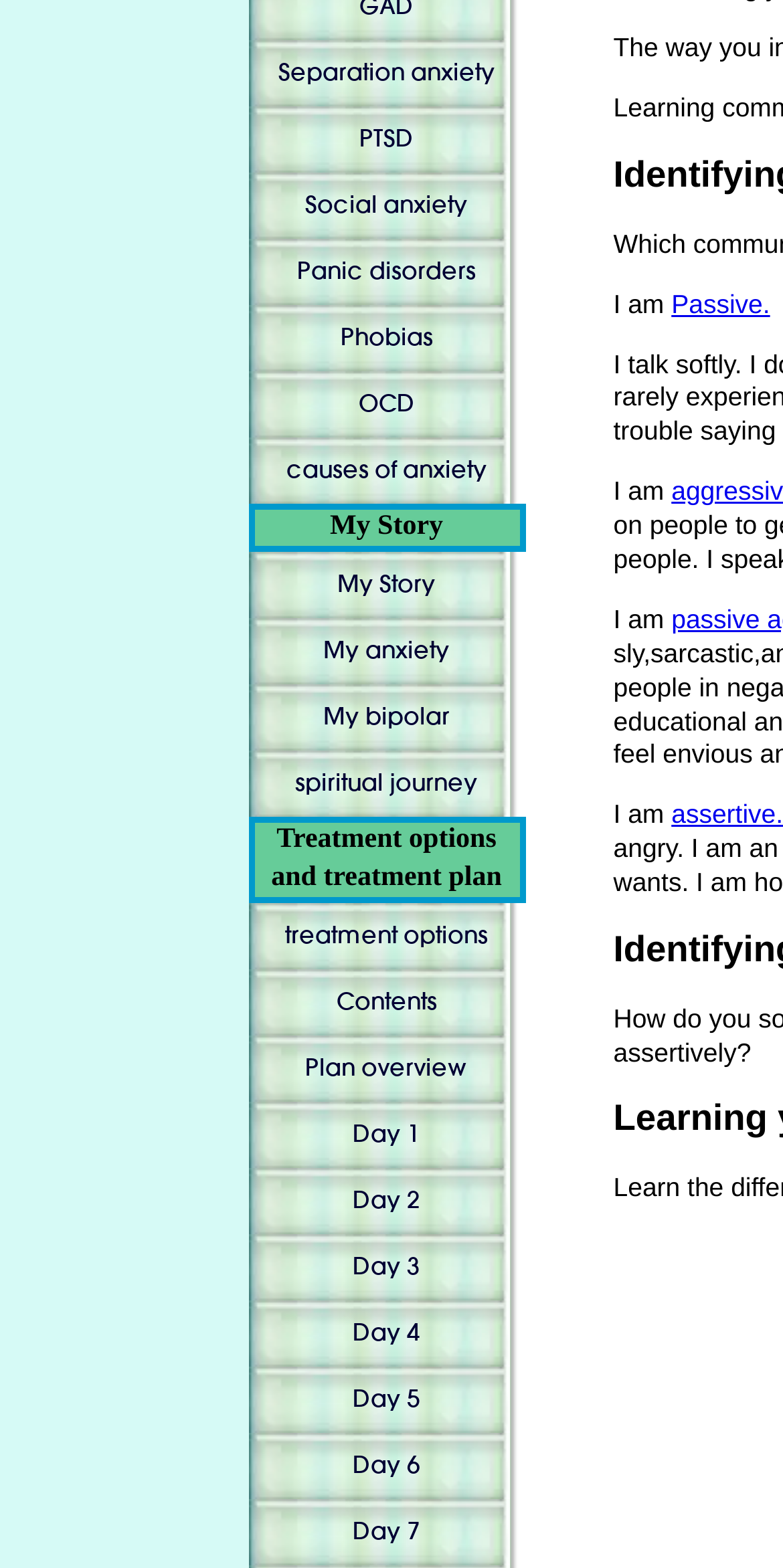What is the title of the second section?
Answer the question based on the image using a single word or a brief phrase.

My Story